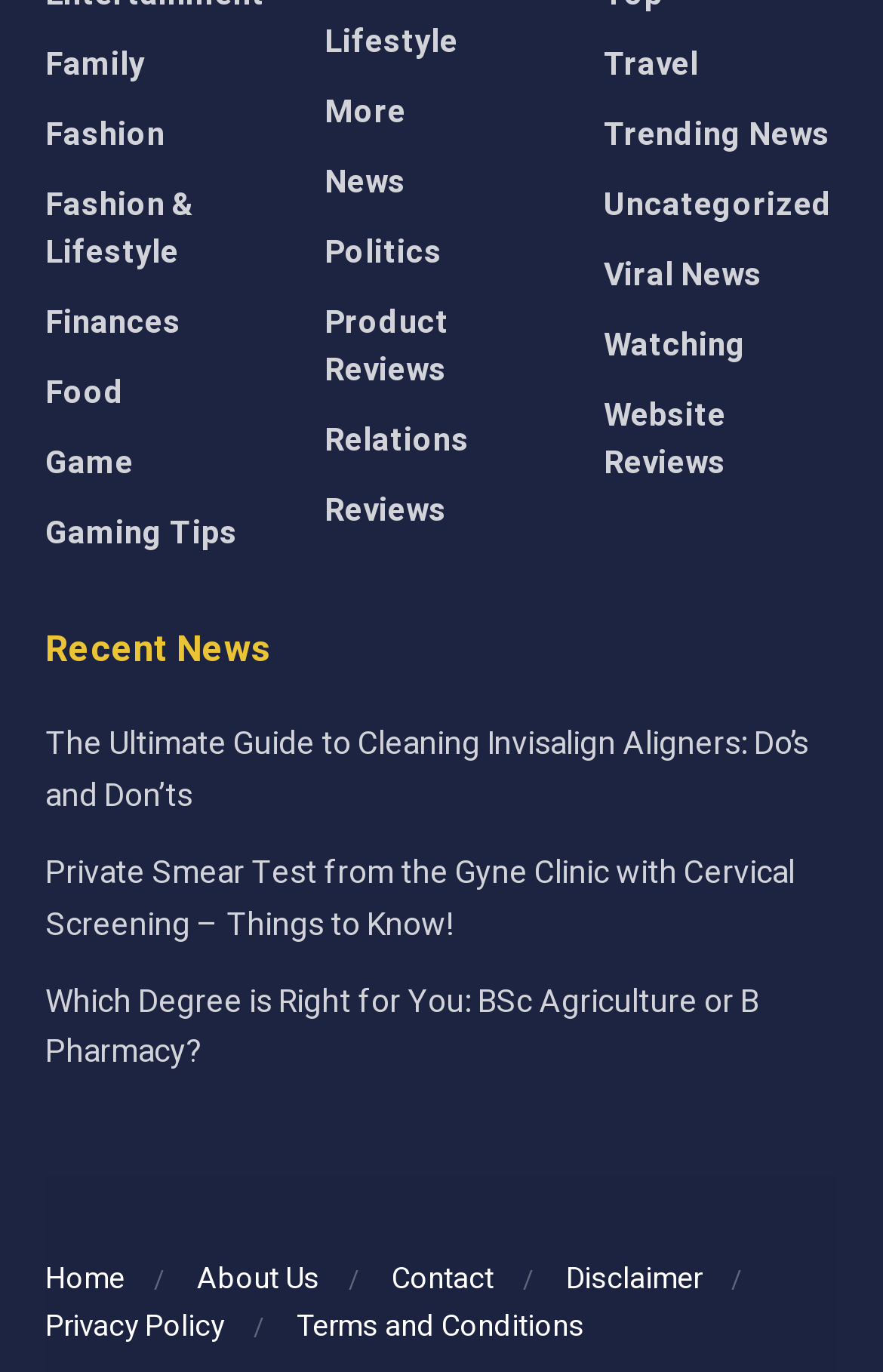How many links are in the footer section? Look at the image and give a one-word or short phrase answer.

6